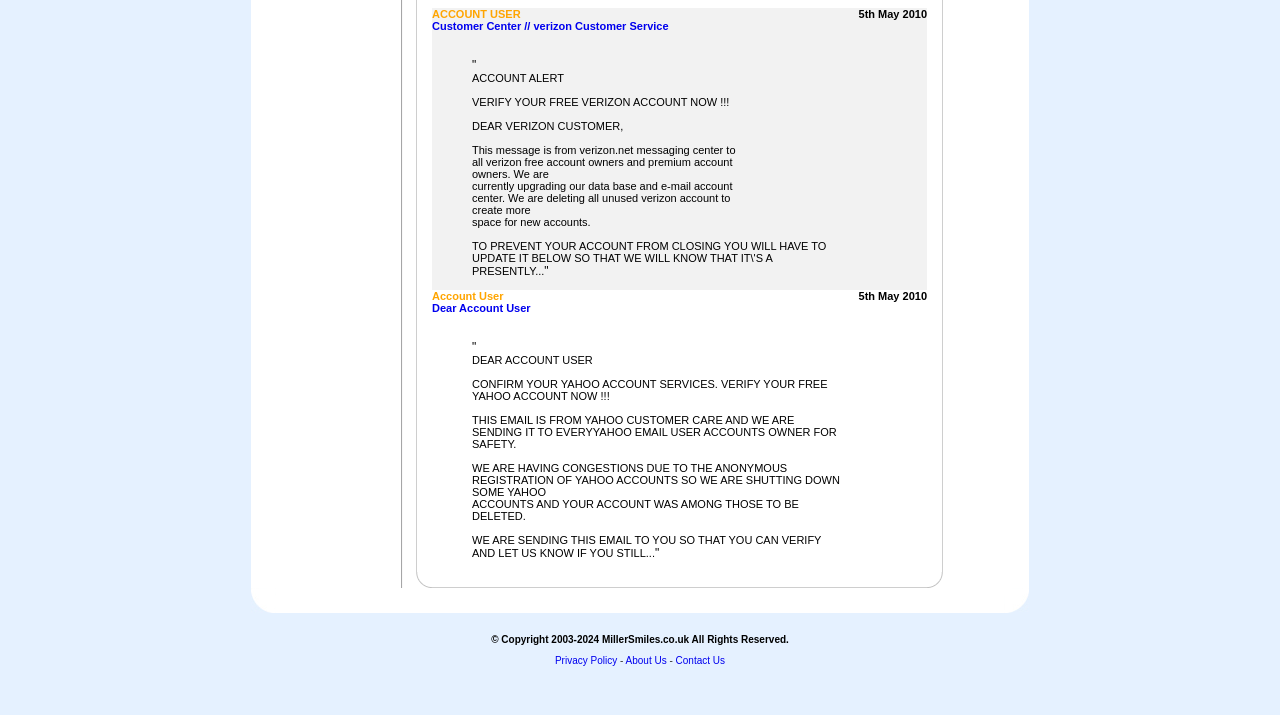Bounding box coordinates must be specified in the format (top-left x, top-left y, bottom-right x, bottom-right y). All values should be floating point numbers between 0 and 1. What are the bounding box coordinates of the UI element described as: Privacy Policy

[0.434, 0.916, 0.482, 0.931]